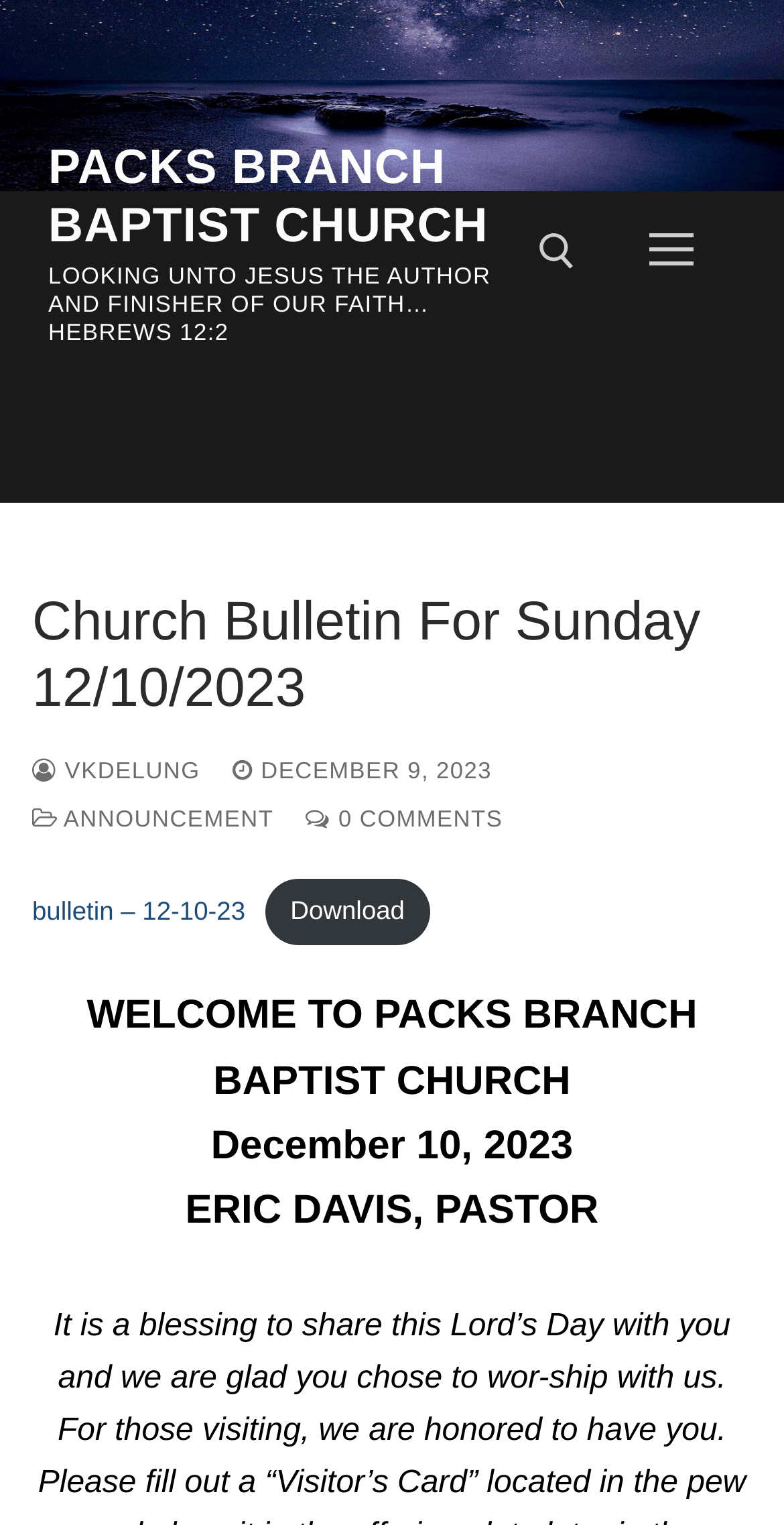Can you give a detailed response to the following question using the information from the image? What is the date of the church bulletin?

The date of the church bulletin can be found in the middle of the webpage, where it says 'December 10, 2023' in a static text format.